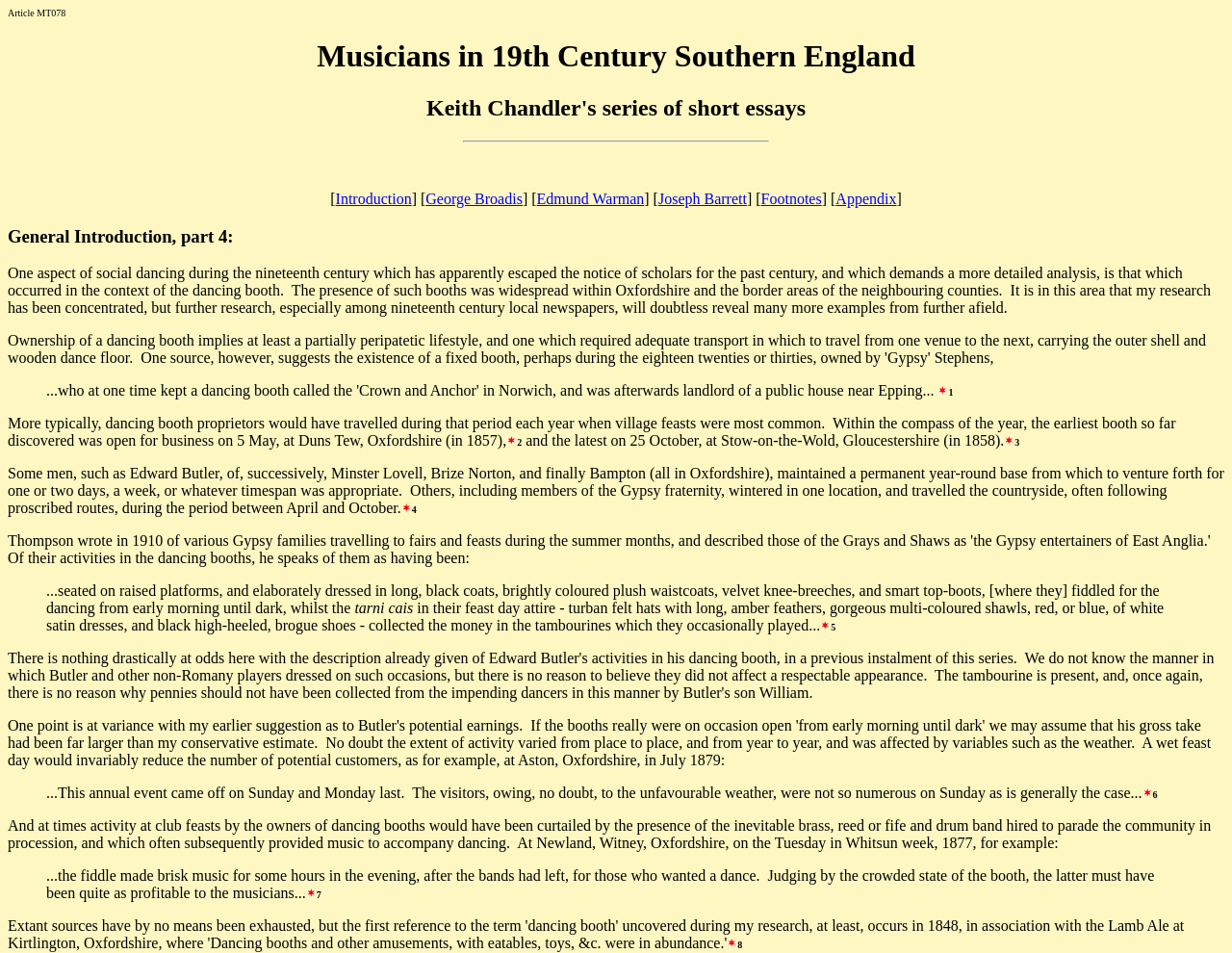Determine the bounding box coordinates of the section to be clicked to follow the instruction: "Explore the appendix". The coordinates should be given as four float numbers between 0 and 1, formatted as [left, top, right, bottom].

[0.678, 0.2, 0.728, 0.217]